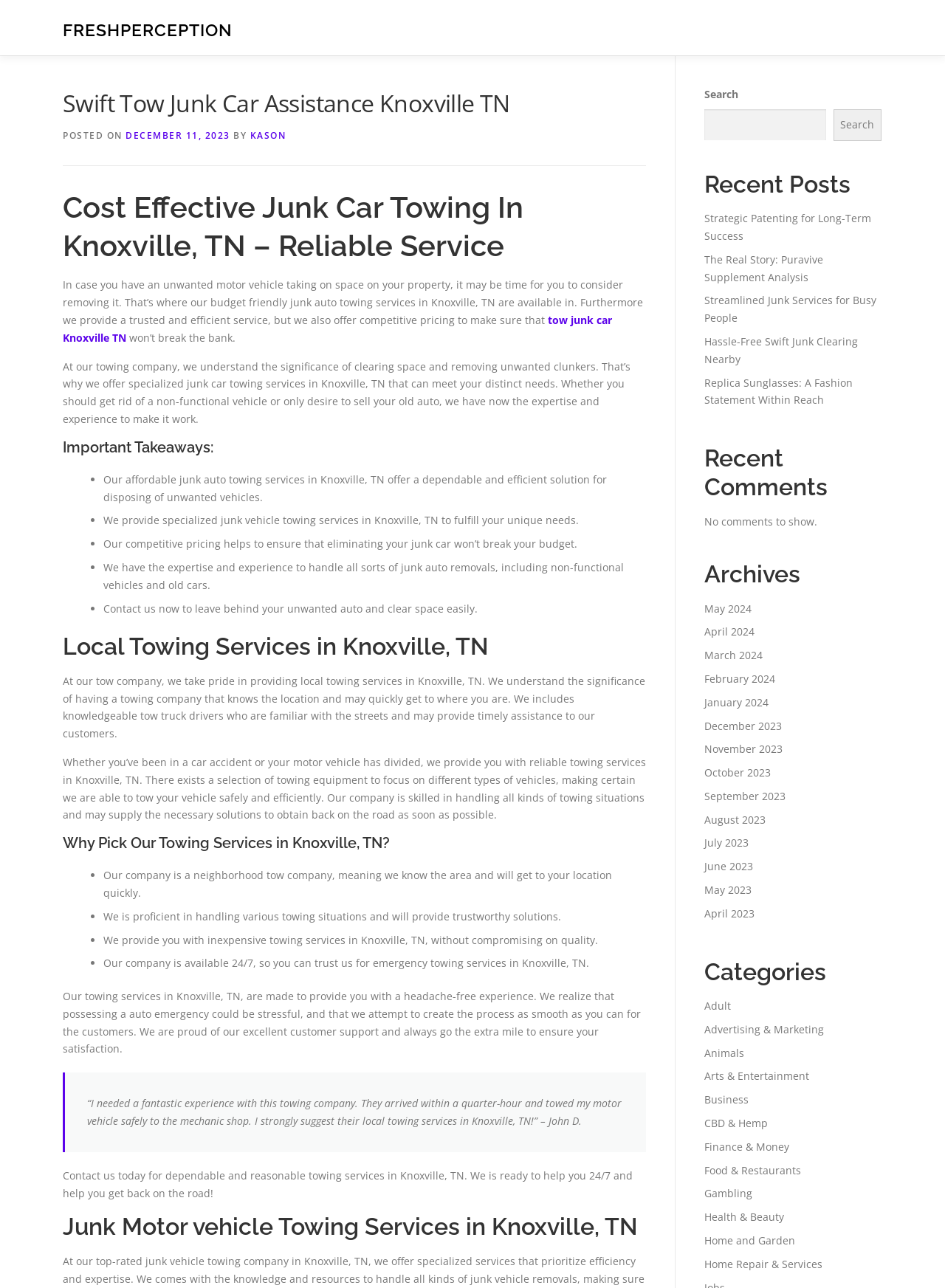What is the benefit of using the company's junk car towing services?
Provide an in-depth and detailed explanation in response to the question.

According to the webpage, the company's junk car towing services are cost-effective, and it is mentioned in the text that 'eliminating your junk car won’t break the bank'.